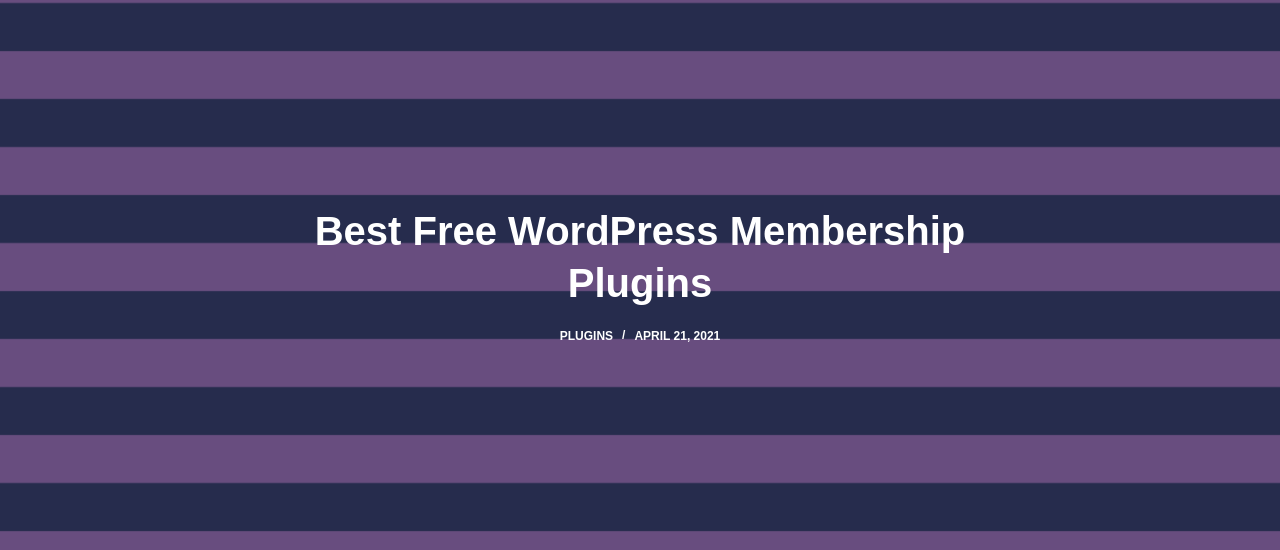Answer the question with a brief word or phrase:
What is the purpose of the guide?

To help users find suitable membership plugins